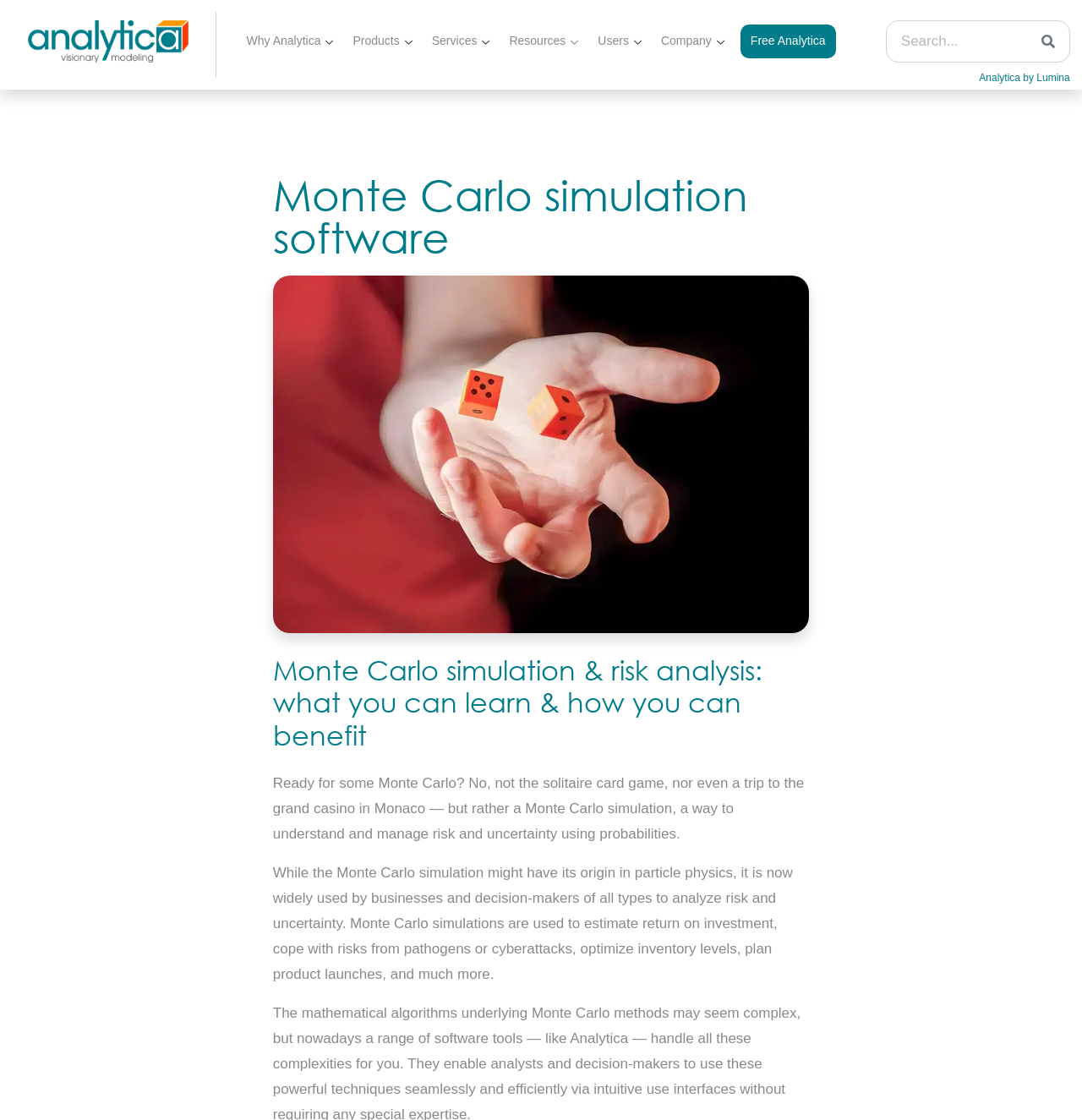Please locate the bounding box coordinates of the element's region that needs to be clicked to follow the instruction: "learn about Monte Carlo simulation software". The bounding box coordinates should be provided as four float numbers between 0 and 1, i.e., [left, top, right, bottom].

[0.252, 0.155, 0.748, 0.231]